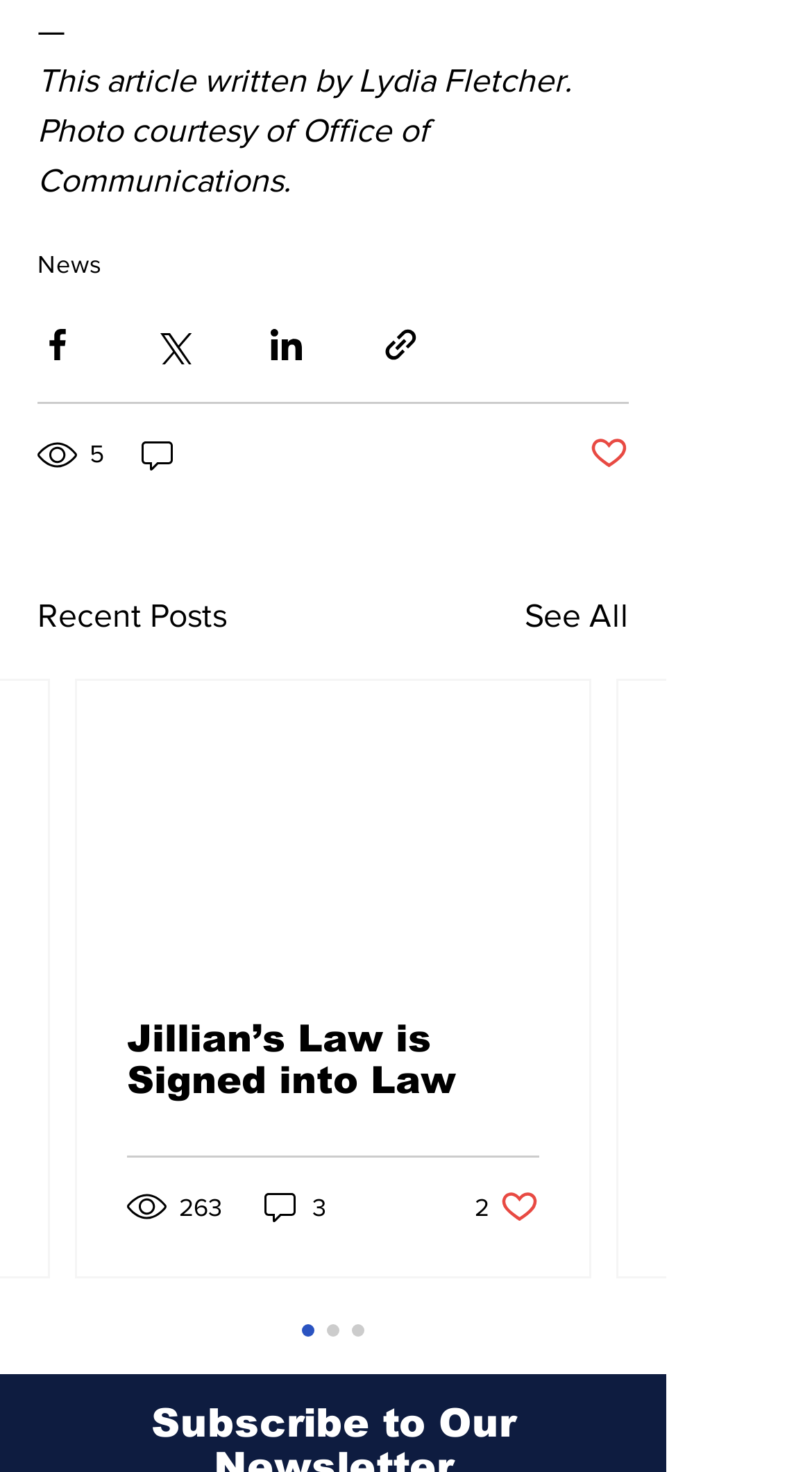Is the post marked as liked?
Provide an in-depth and detailed answer to the question.

I found the button 'Post not marked as liked' which indicates that the post is not marked as liked.